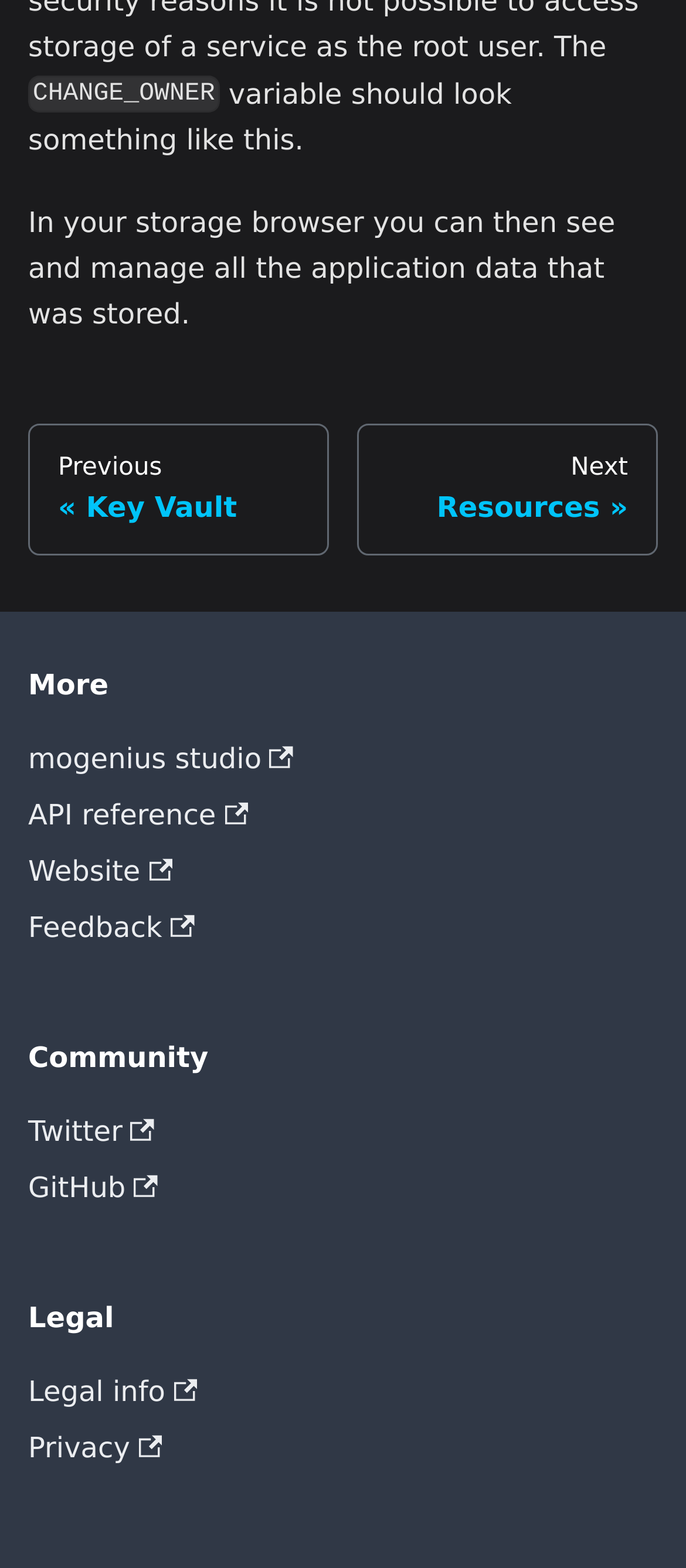Using the provided description: "NextResources", find the bounding box coordinates of the corresponding UI element. The output should be four float numbers between 0 and 1, in the format [left, top, right, bottom].

[0.521, 0.27, 0.959, 0.355]